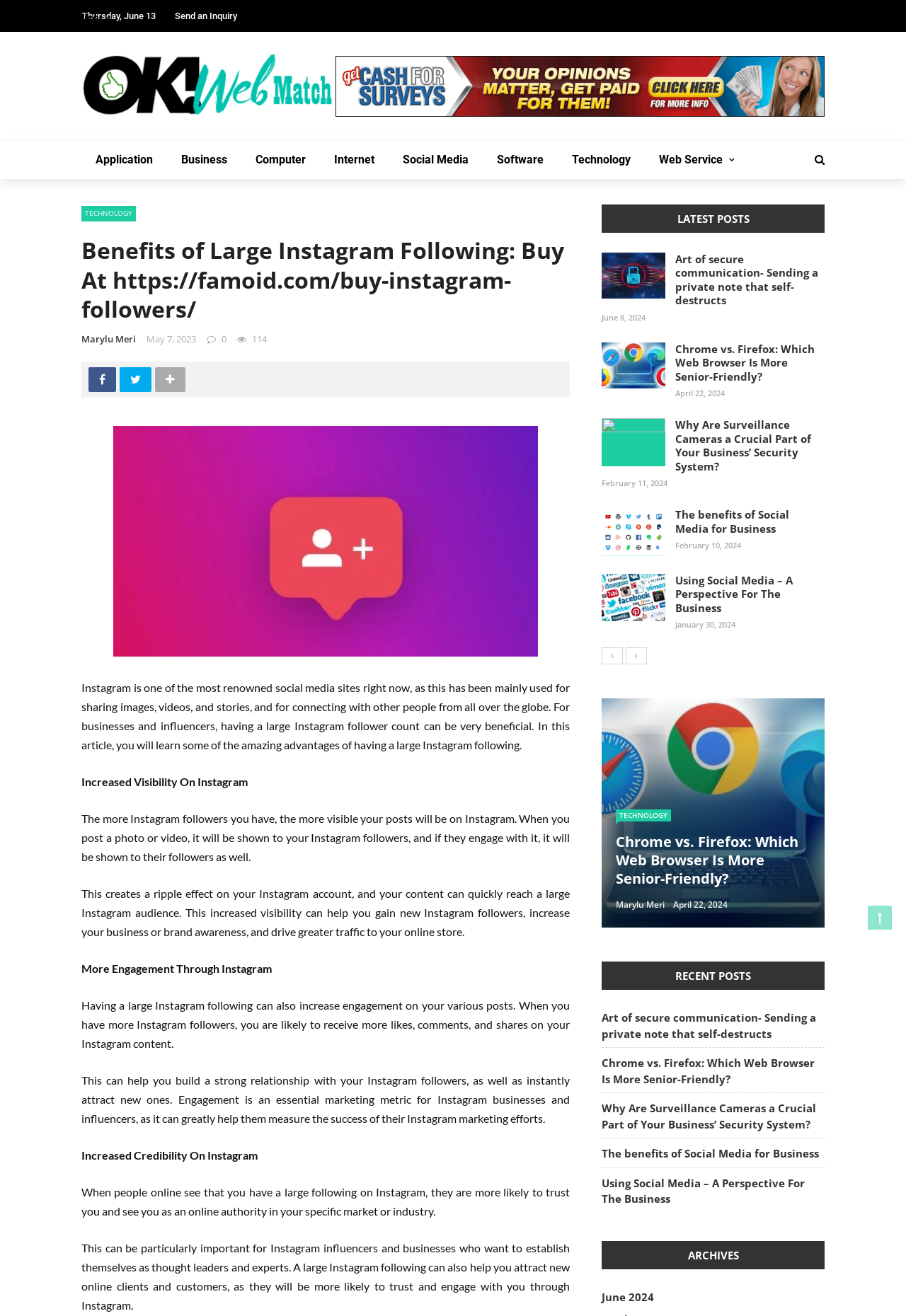Provide a short answer to the following question with just one word or phrase: What is the purpose of the 'Buy At https://famoid.com/buy-instagram-followers/' link?

To buy Instagram followers